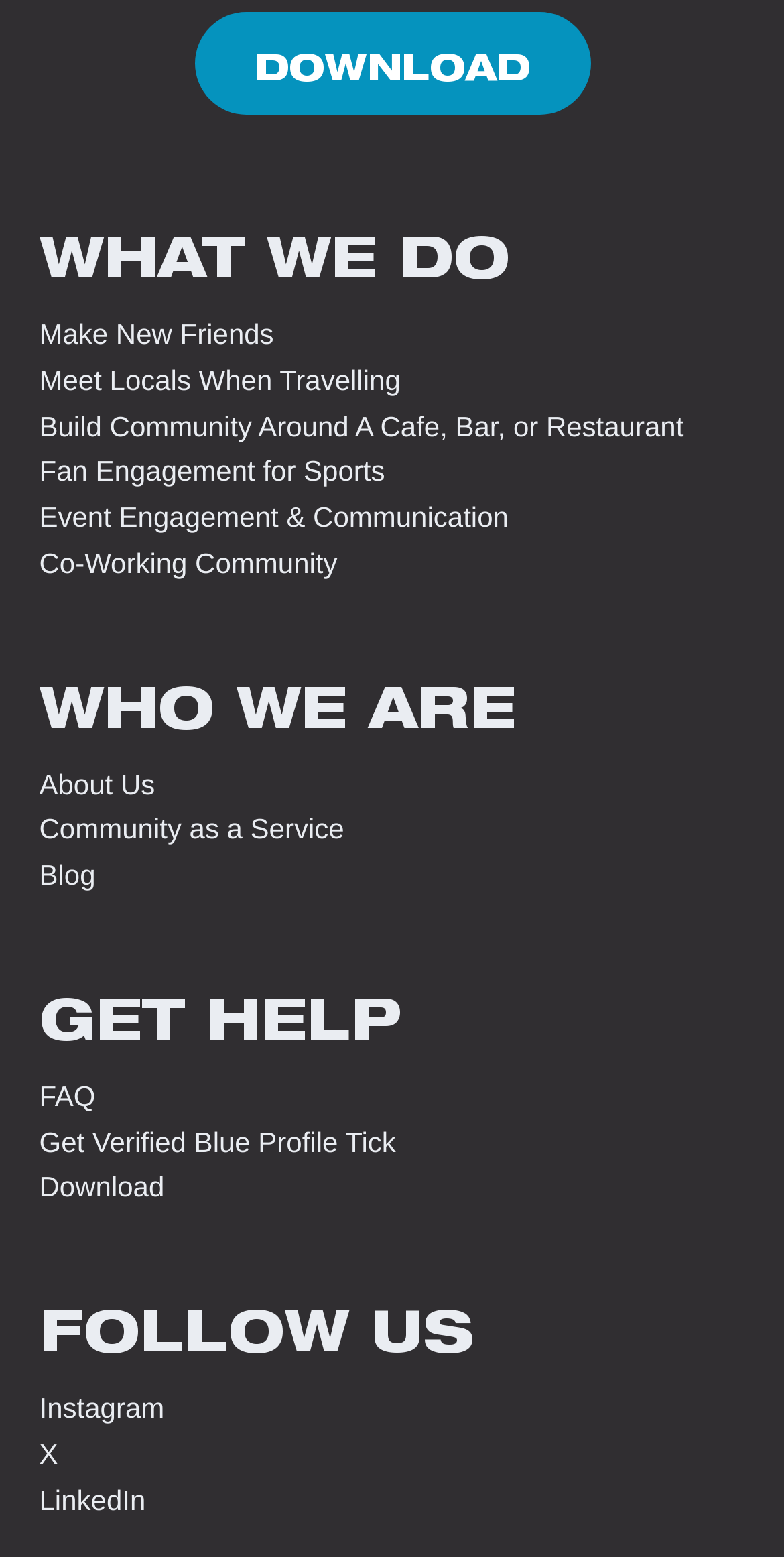Please specify the bounding box coordinates of the clickable section necessary to execute the following command: "Click on 'Customer Support Tech Jobs'".

None